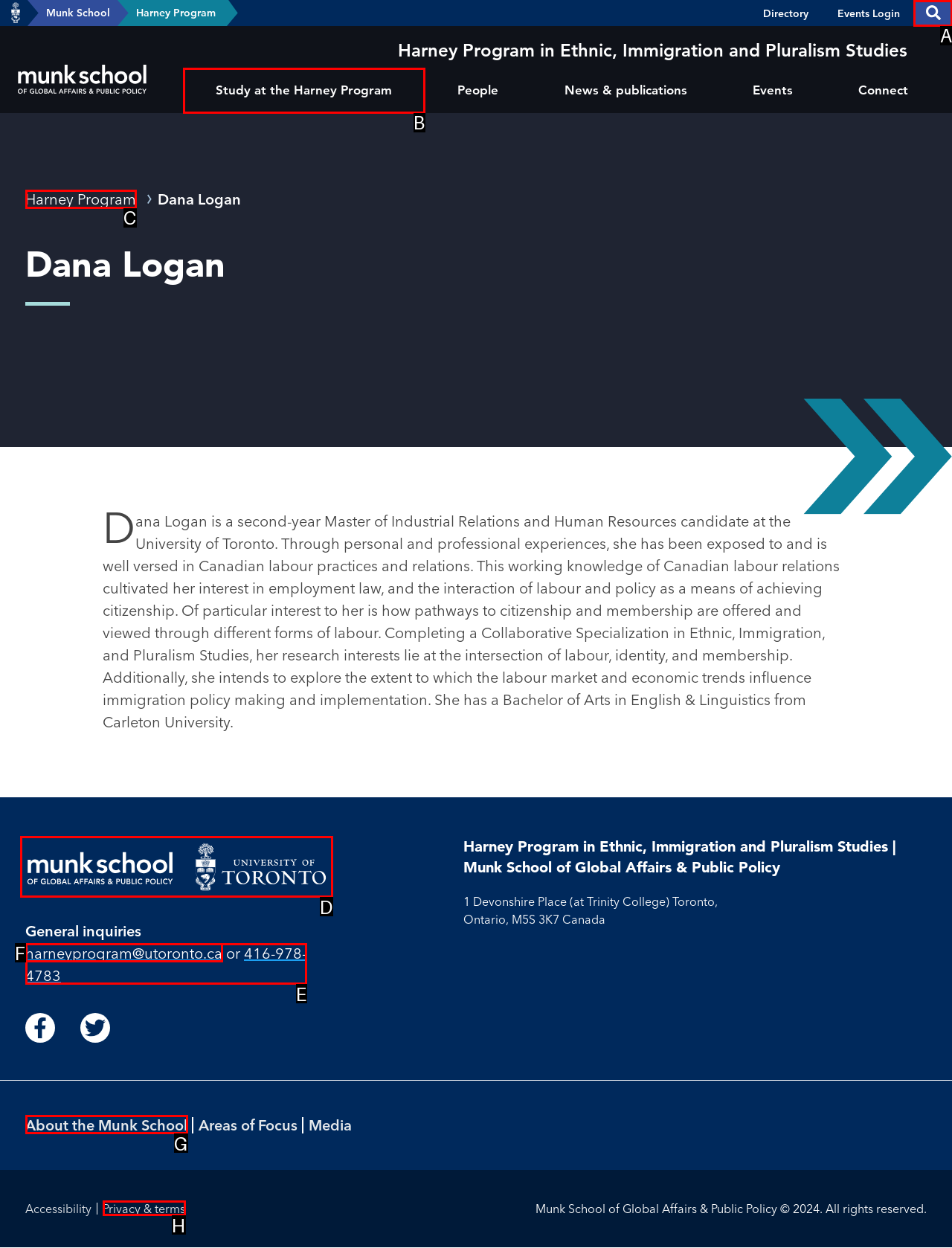Tell me the letter of the UI element I should click to accomplish the task: Click on the 'Popular' button based on the choices provided in the screenshot.

None